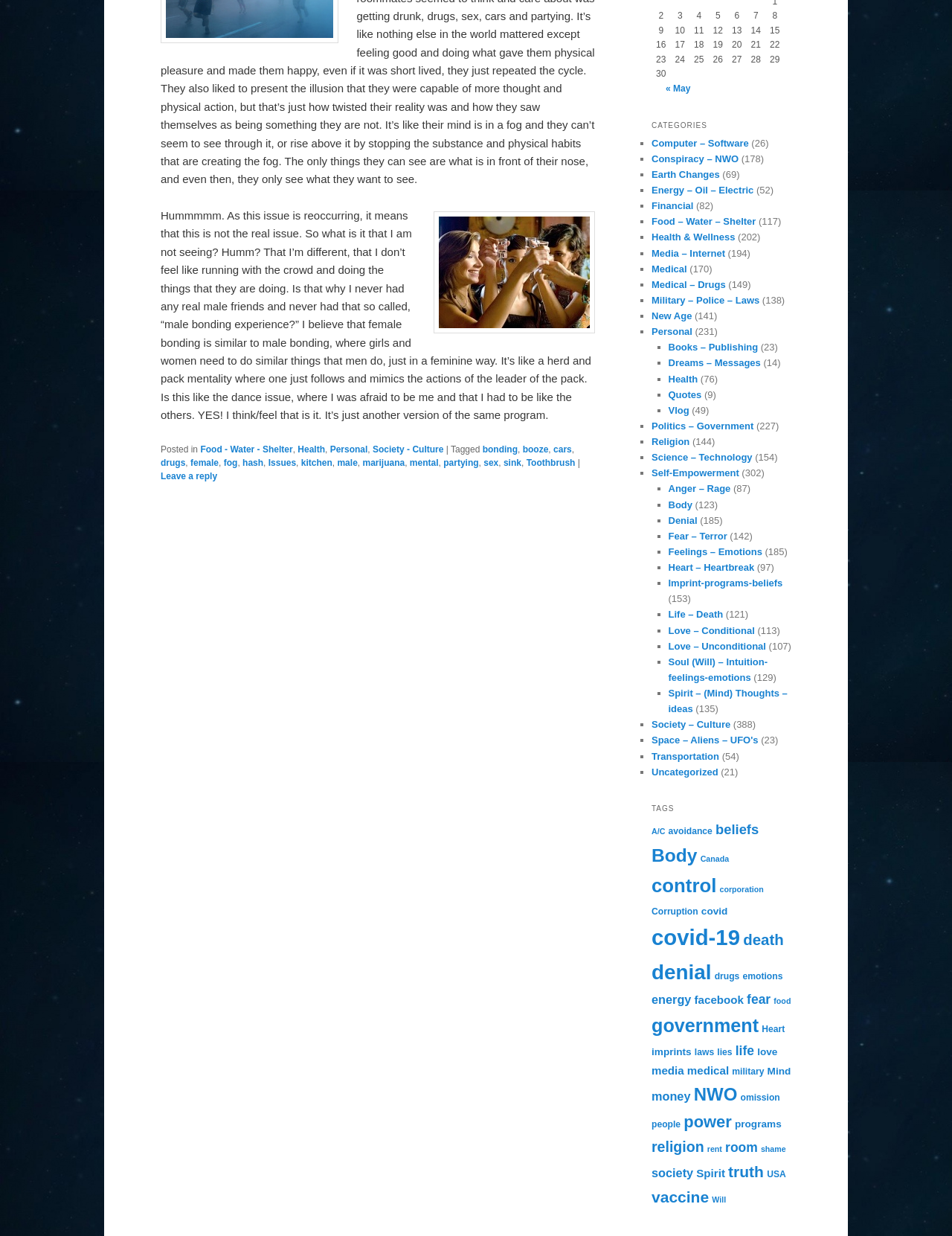What is the topic of the blog post?
Kindly give a detailed and elaborate answer to the question.

The topic of the blog post is about the author's reflection on their bonding experience, specifically about not feeling the need to follow the crowd and do things that others do.